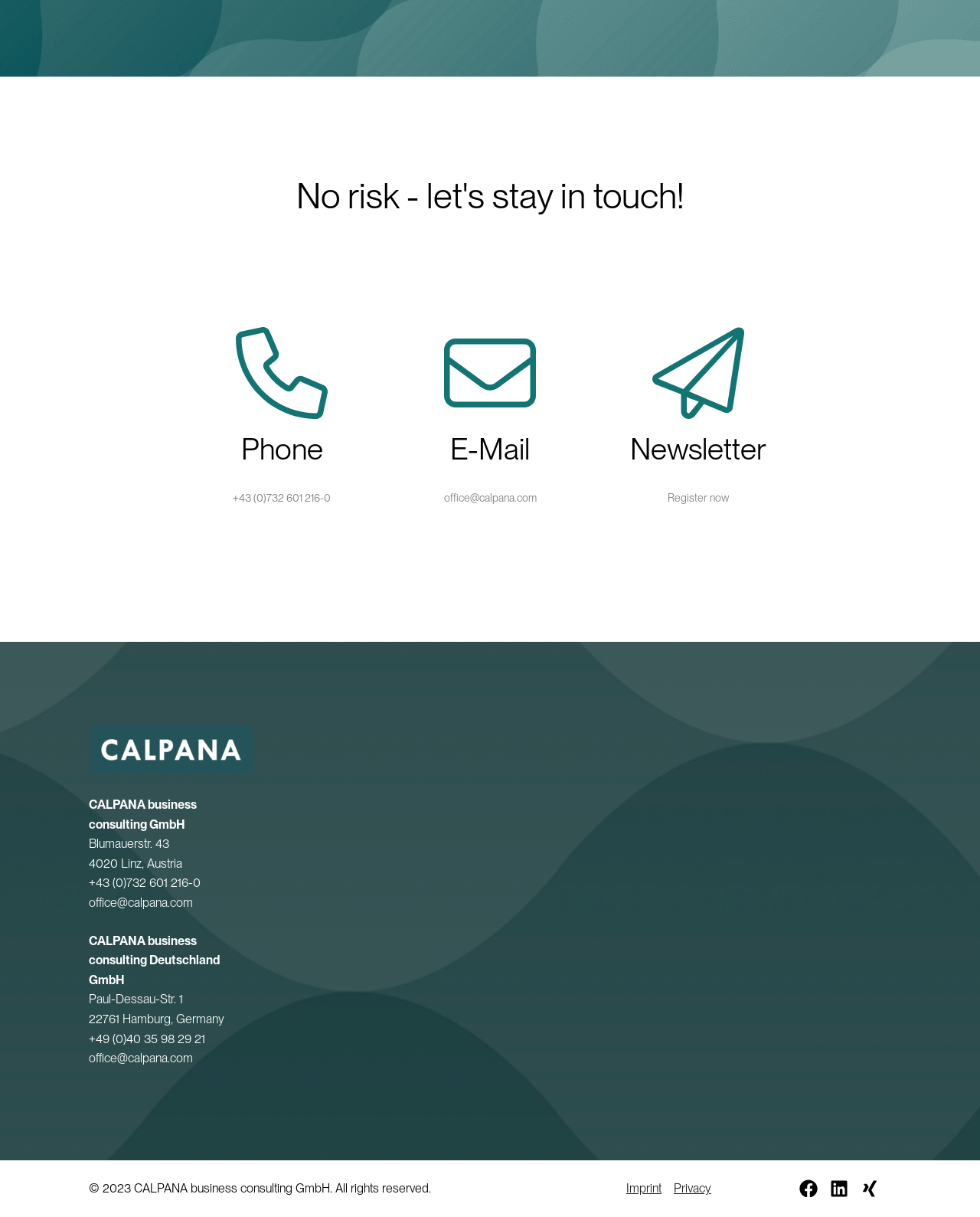Please locate the bounding box coordinates of the region I need to click to follow this instruction: "Open the email link".

[0.453, 0.404, 0.547, 0.414]